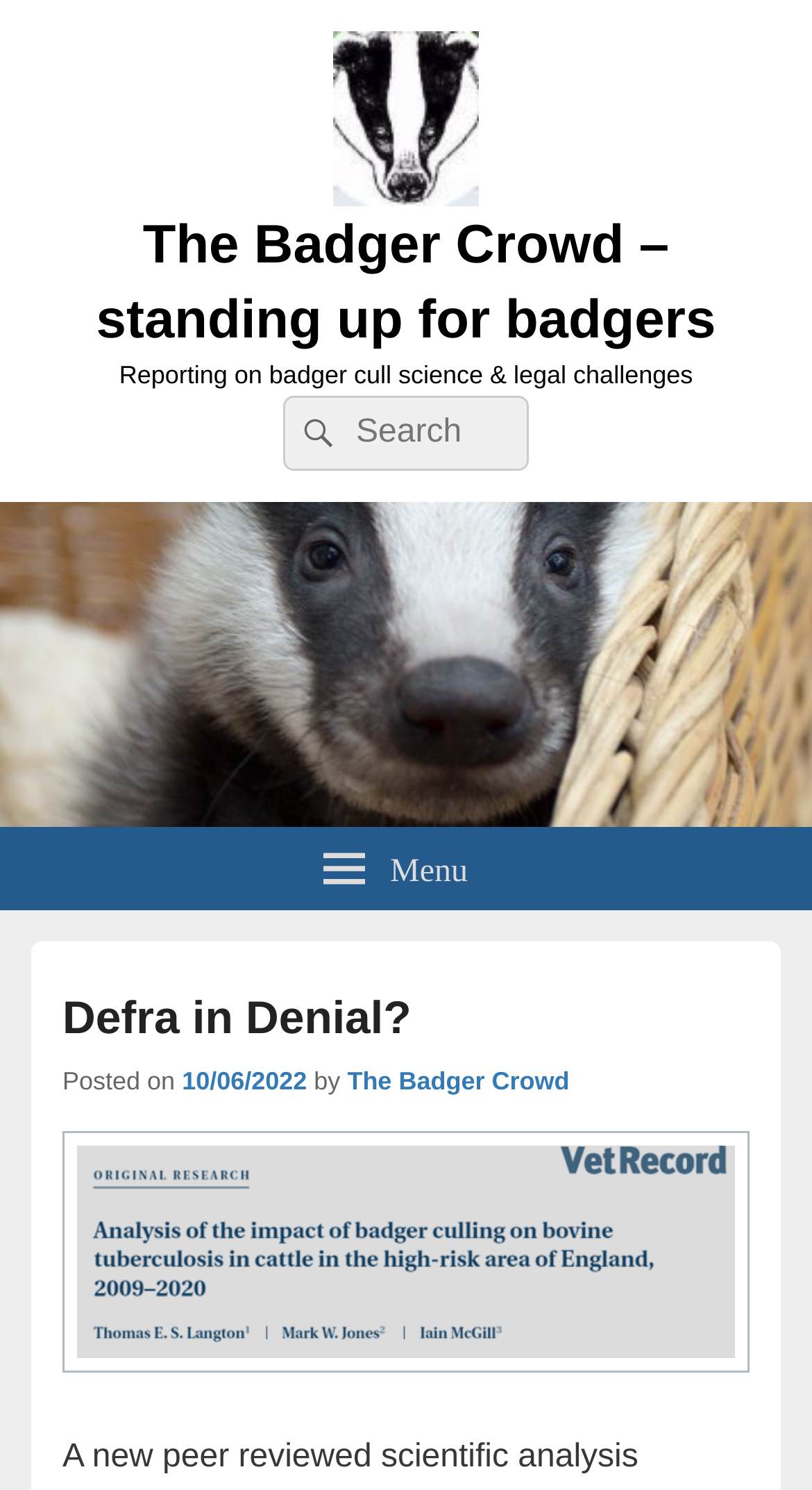Provide a brief response to the question below using one word or phrase:
What is the author of the latest article?

The Badger Crowd